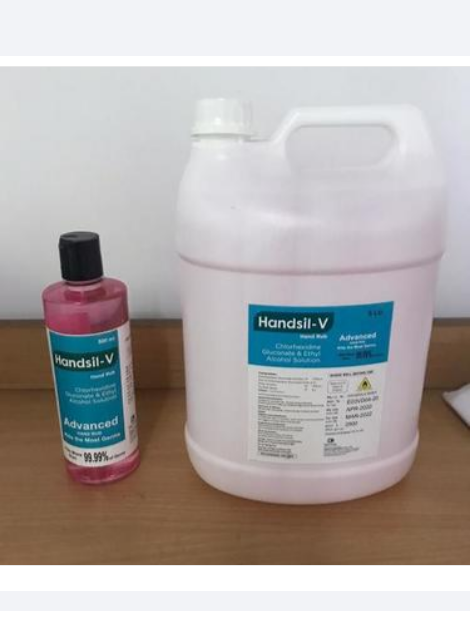Please examine the image and provide a detailed answer to the question: What is the purpose of the larger container?

The larger container on the right has a handle for easy pouring and is designed for bulk use, featuring the Handsil-V branding and important details on its formulation for sanitizing hands.